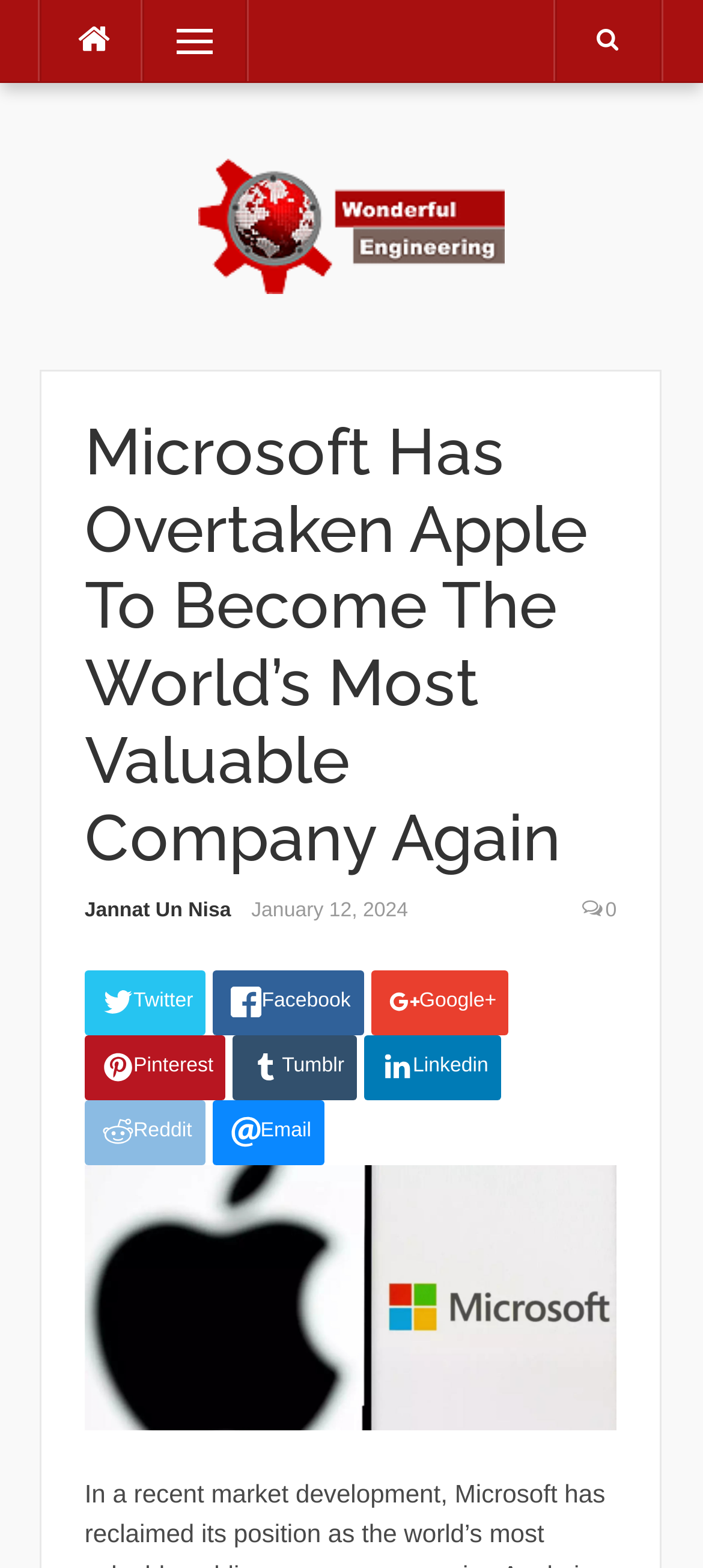Describe all the significant parts and information present on the webpage.

This webpage appears to be a news article or blog post about Microsoft surpassing Apple as the world's most valuable public company. At the top left corner, there is a link with a font awesome icon, followed by a "Menu" link. On the top right corner, there is another font awesome icon link.

Below these links, the title "Microsoft Has Overtaken Apple To Become The World’s Most Valuable Company Again" is prominently displayed. The article is attributed to "Jannat Un Nisa" and has a timestamp of "January 12, 2024".

The main content of the article is not explicitly described in the accessibility tree, but it is likely to be a detailed report on Microsoft's market development.

On the right side of the article, there are social media links to share the content, including Twitter, Facebook, Google+, Pinterest, Tumblr, Linkedin, Reddit, and Email. Each social media link has an accompanying icon.

At the top of the page, there is a link to "Wonderful Engineering", which may be the website's logo or a navigation link.